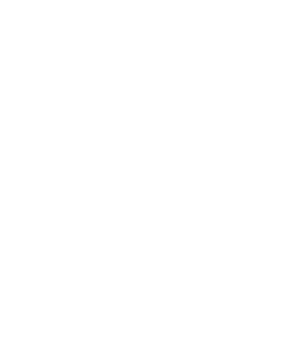What is the warranty period for the crossbow package?
Based on the image, answer the question with as much detail as possible.

As stated in the product details, the TenPoint Viper 430 Crossbow Package comes with a 5-year limited warranty, providing customers with a sense of security and protection for their investment.